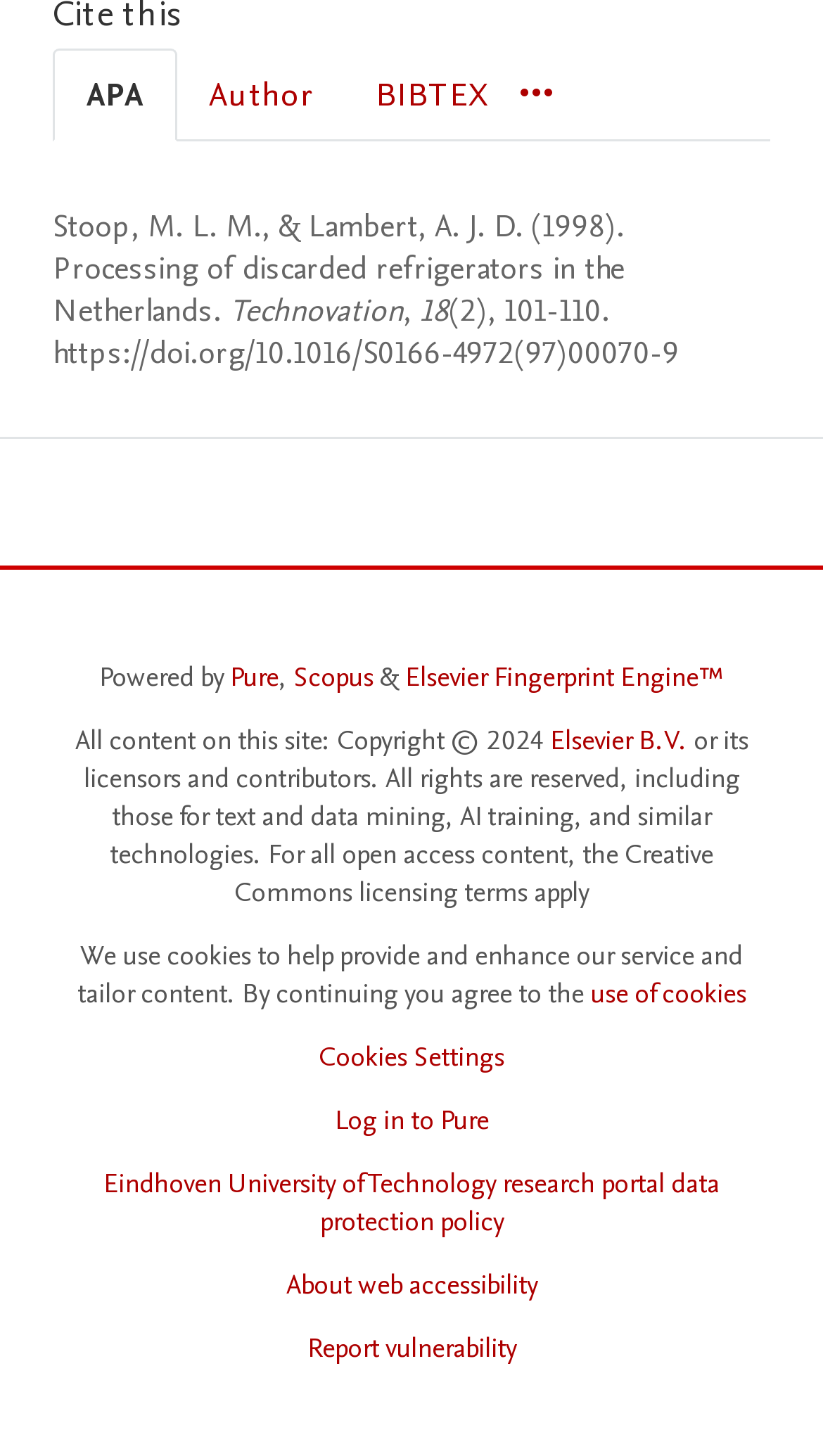Indicate the bounding box coordinates of the clickable region to achieve the following instruction: "Open the Scopus link."

[0.356, 0.452, 0.454, 0.478]